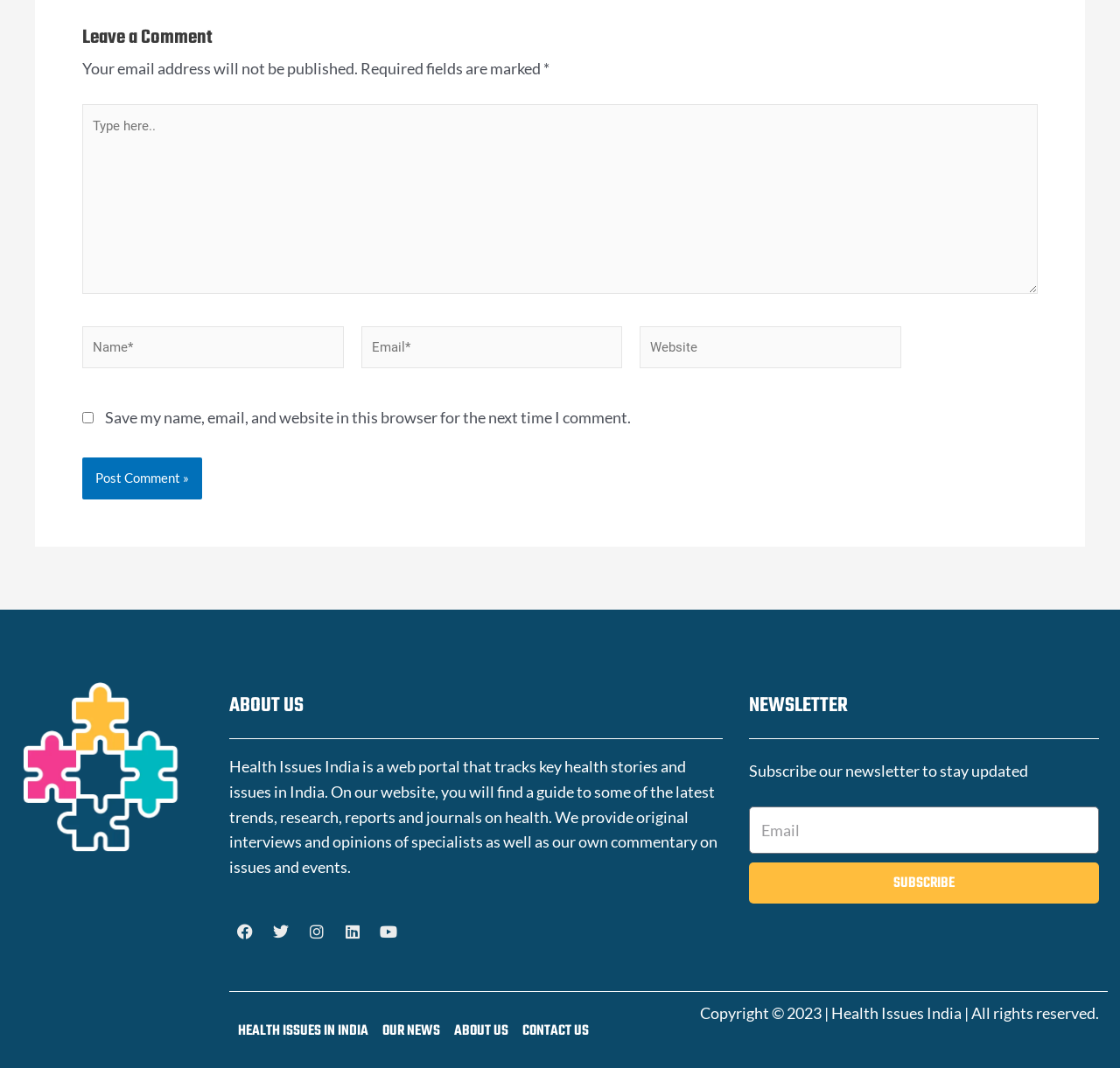Using the image as a reference, answer the following question in as much detail as possible:
What is the purpose of the text box at the top?

The text box at the top is for leaving a comment, as indicated by the heading 'Leave a Comment' above it, and the presence of fields for name, email, and website.